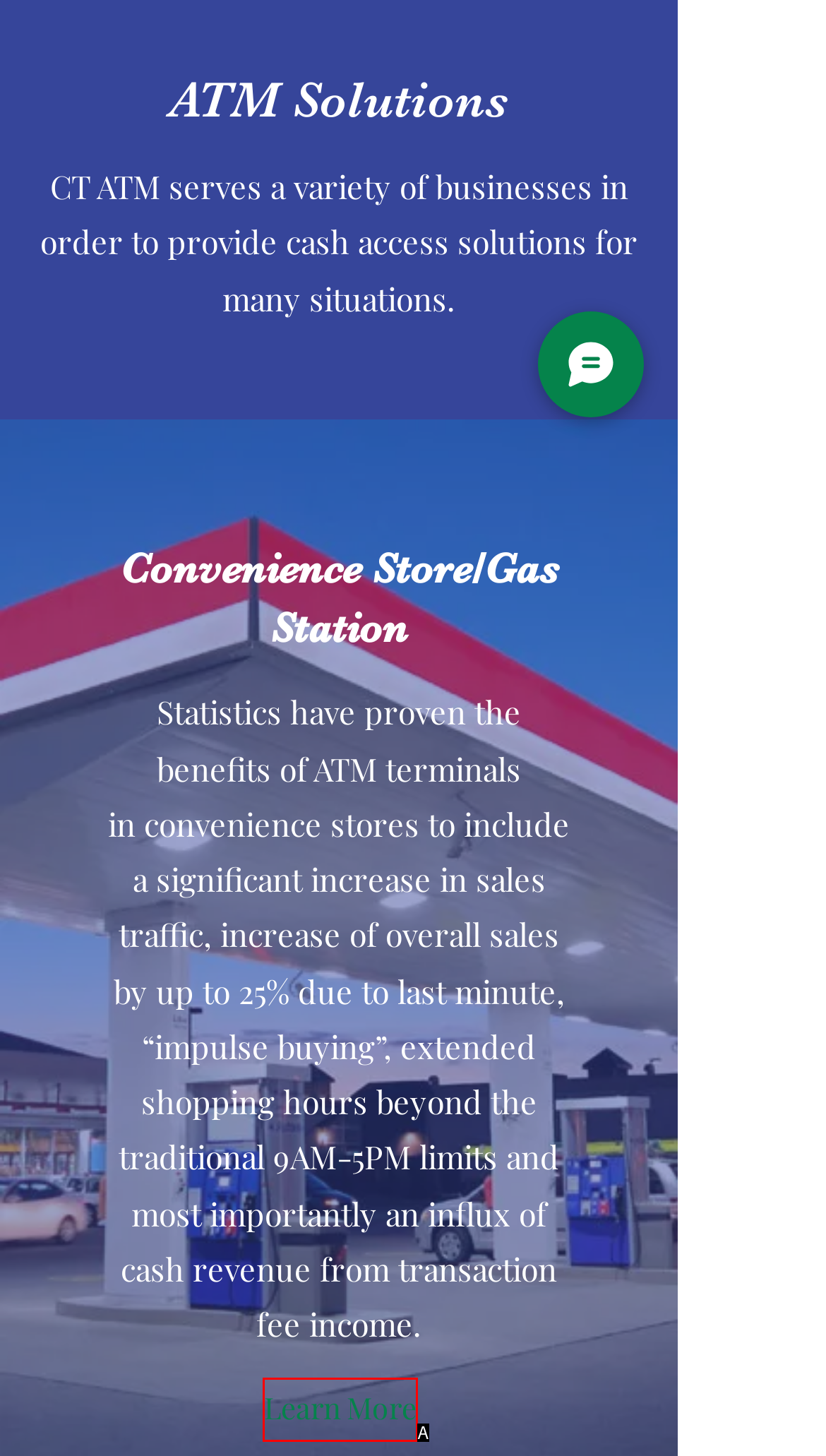Choose the HTML element that aligns with the description: Learn More. Indicate your choice by stating the letter.

A